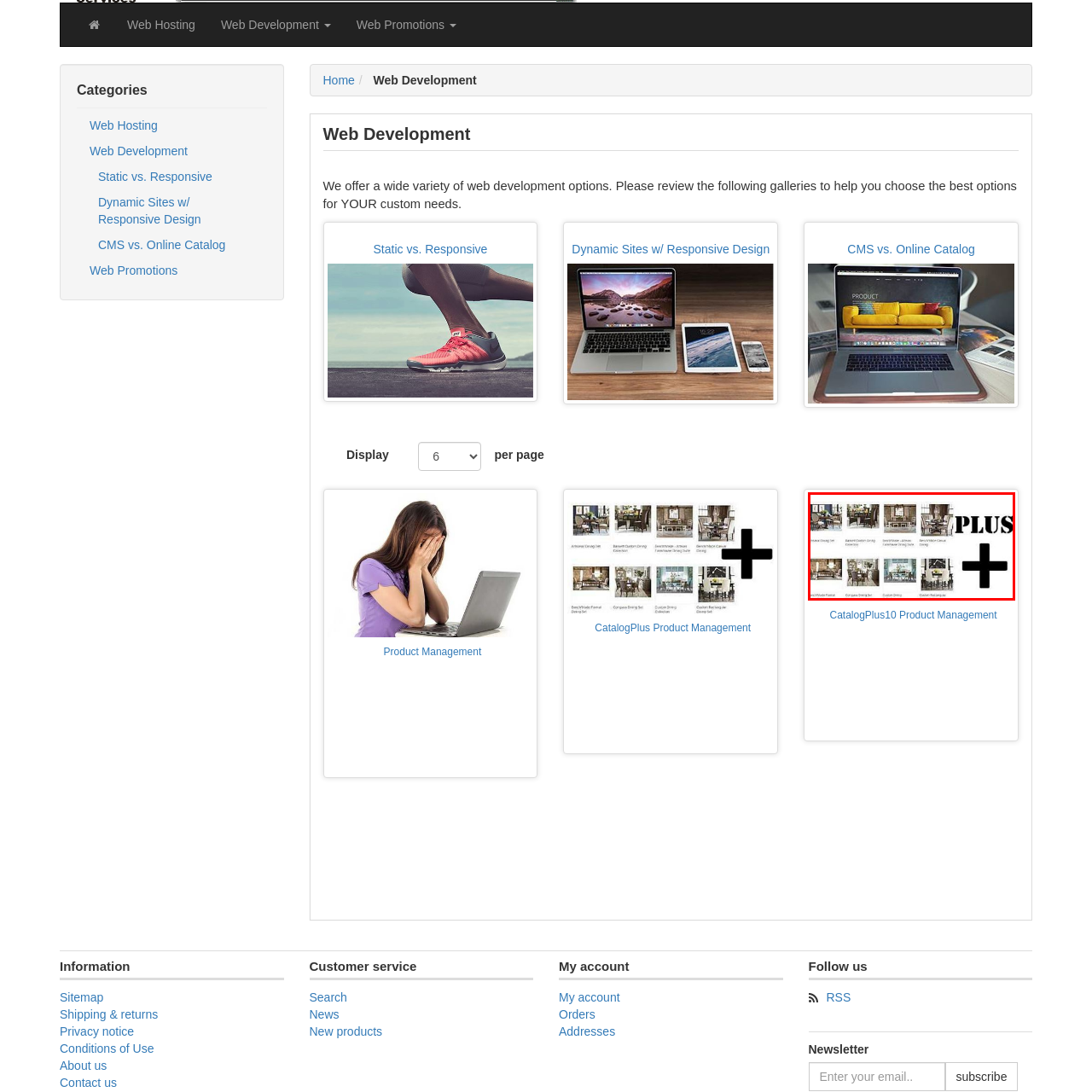Carefully describe the image located within the red boundary.

The image showcases an elegant assortment of dining furniture options categorized under "CatalogPlus10 Product Management." It features a grid layout displaying various dining sets, each accompanied by stylish interiors that highlight the design and functionality of the pieces. The label "PLUS" prominently displayed alongside the grid indicates an enhanced selection or offering, suggesting that this category provides additional furniture choices for customers seeking to elevate their dining experience. This visual representation aims to attract potential buyers by emphasizing the aesthetics and variety available in modern dining solutions.